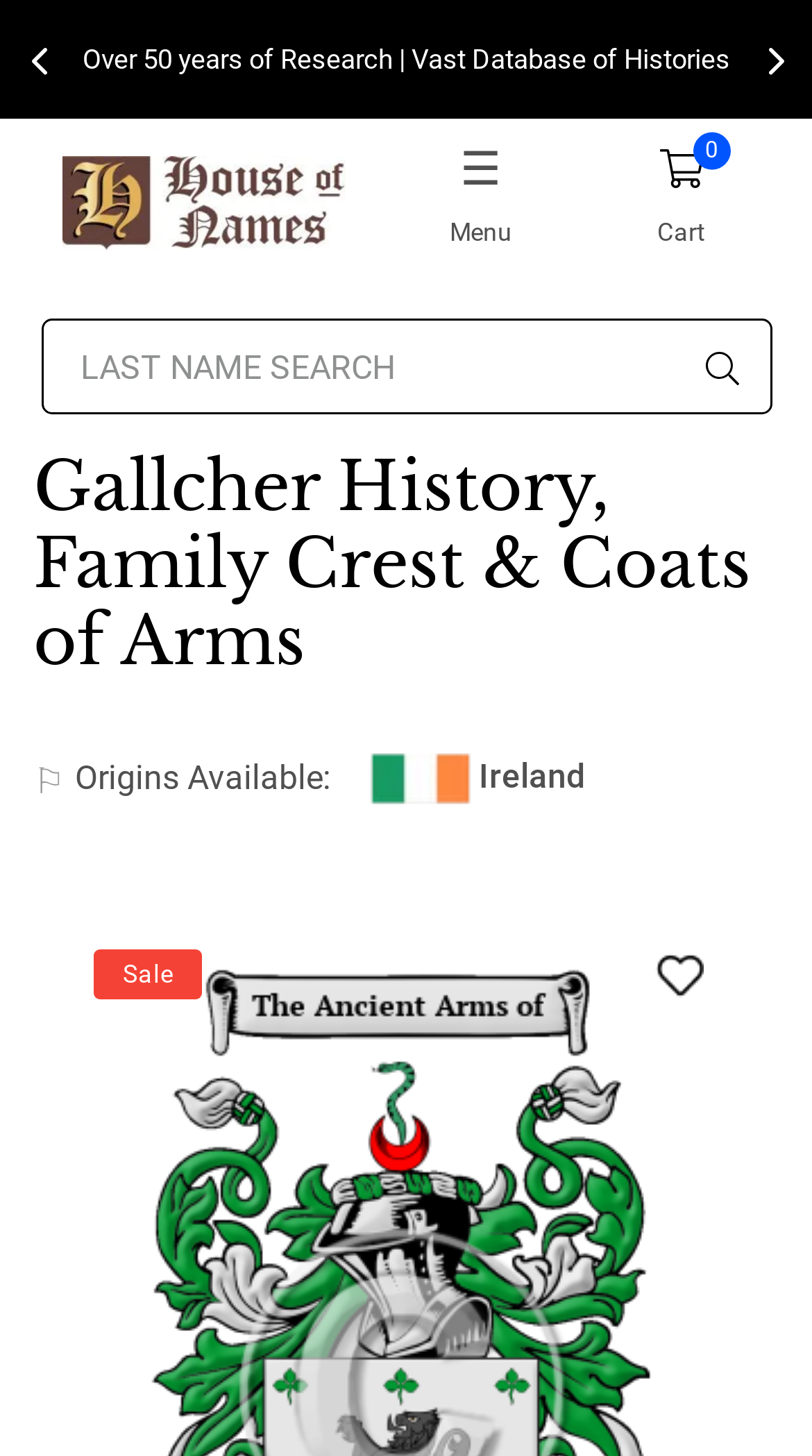Please identify and generate the text content of the webpage's main heading.

Gallcher History, Family Crest & Coats of Arms